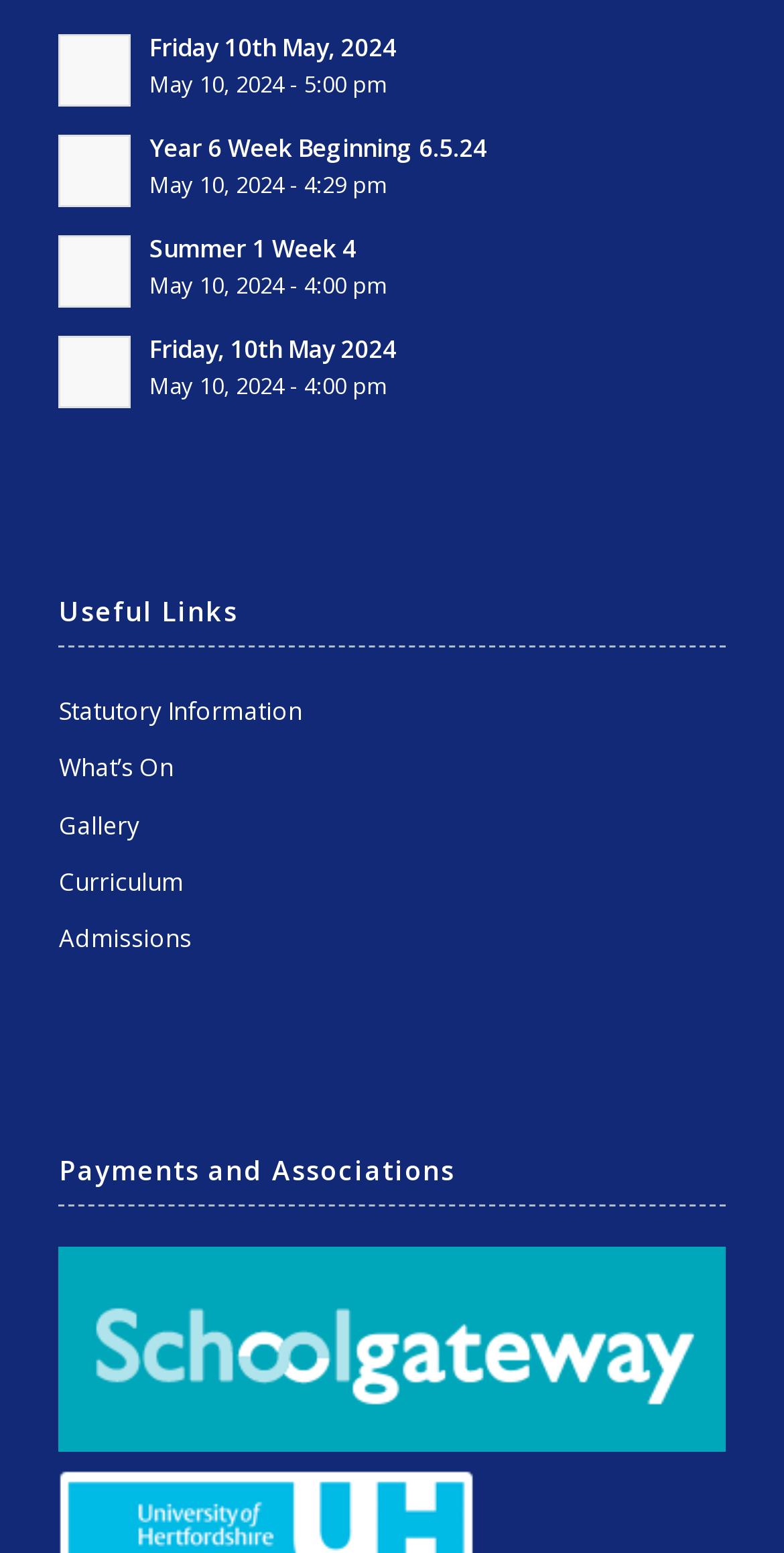Bounding box coordinates are specified in the format (top-left x, top-left y, bottom-right x, bottom-right y). All values are floating point numbers bounded between 0 and 1. Please provide the bounding box coordinate of the region this sentence describes: Gallery

[0.075, 0.516, 0.925, 0.553]